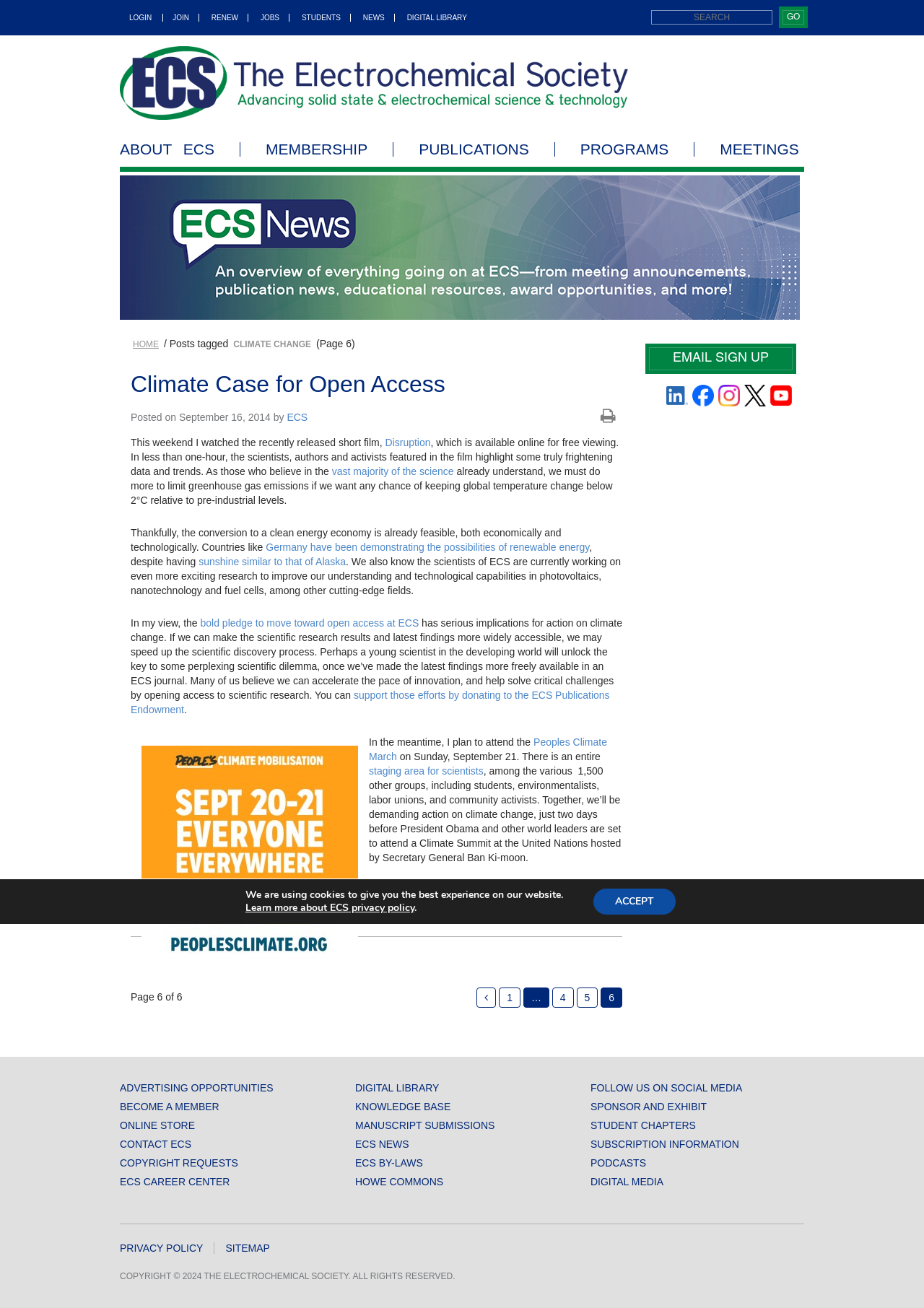Please respond to the question using a single word or phrase:
What is the topic of the link 'Energy technology'?

Energy technology